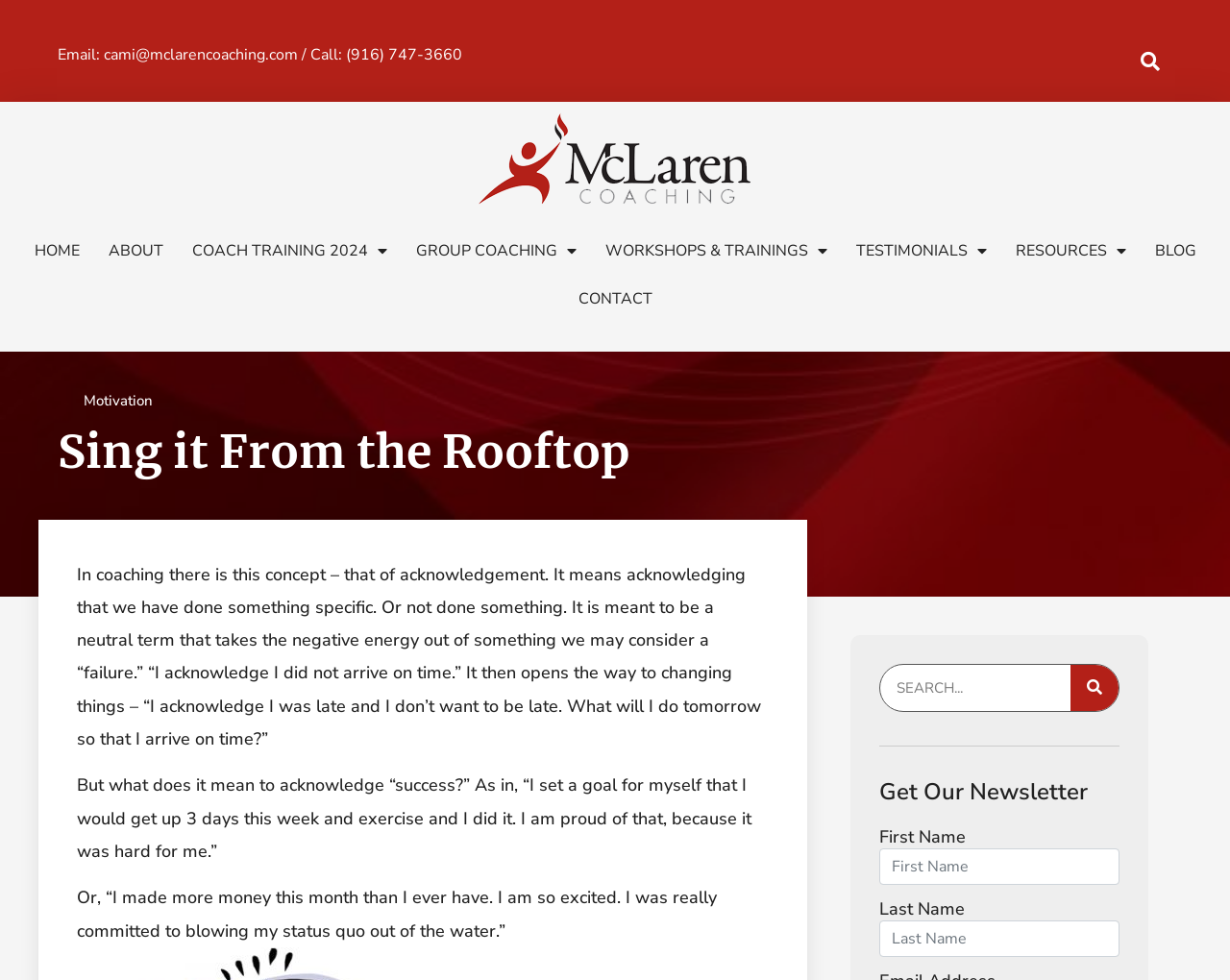Could you highlight the region that needs to be clicked to execute the instruction: "Enter your first name"?

[0.715, 0.866, 0.91, 0.903]